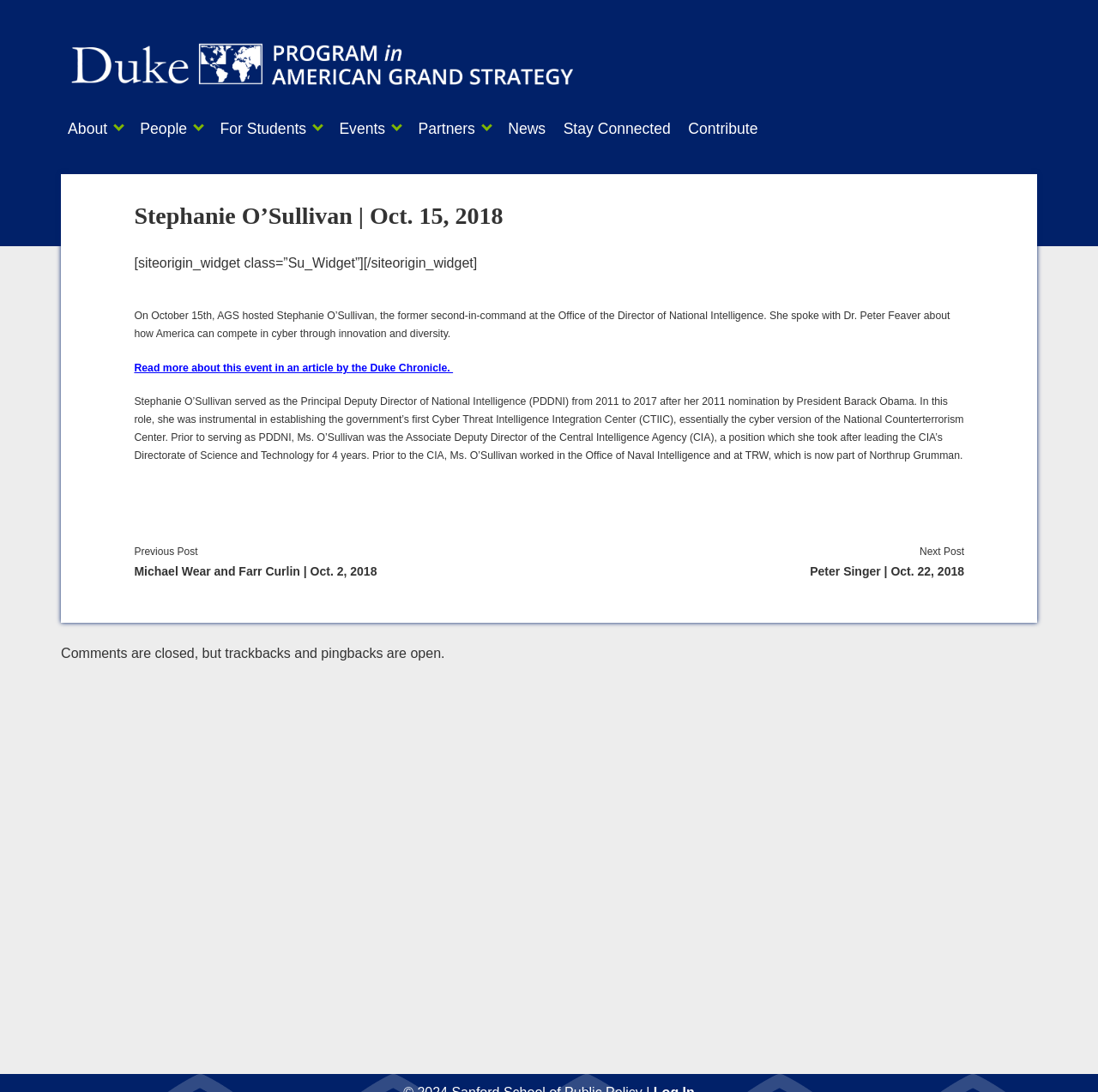Identify the bounding box coordinates of the area you need to click to perform the following instruction: "Check the Partners page".

[0.406, 0.106, 0.484, 0.131]